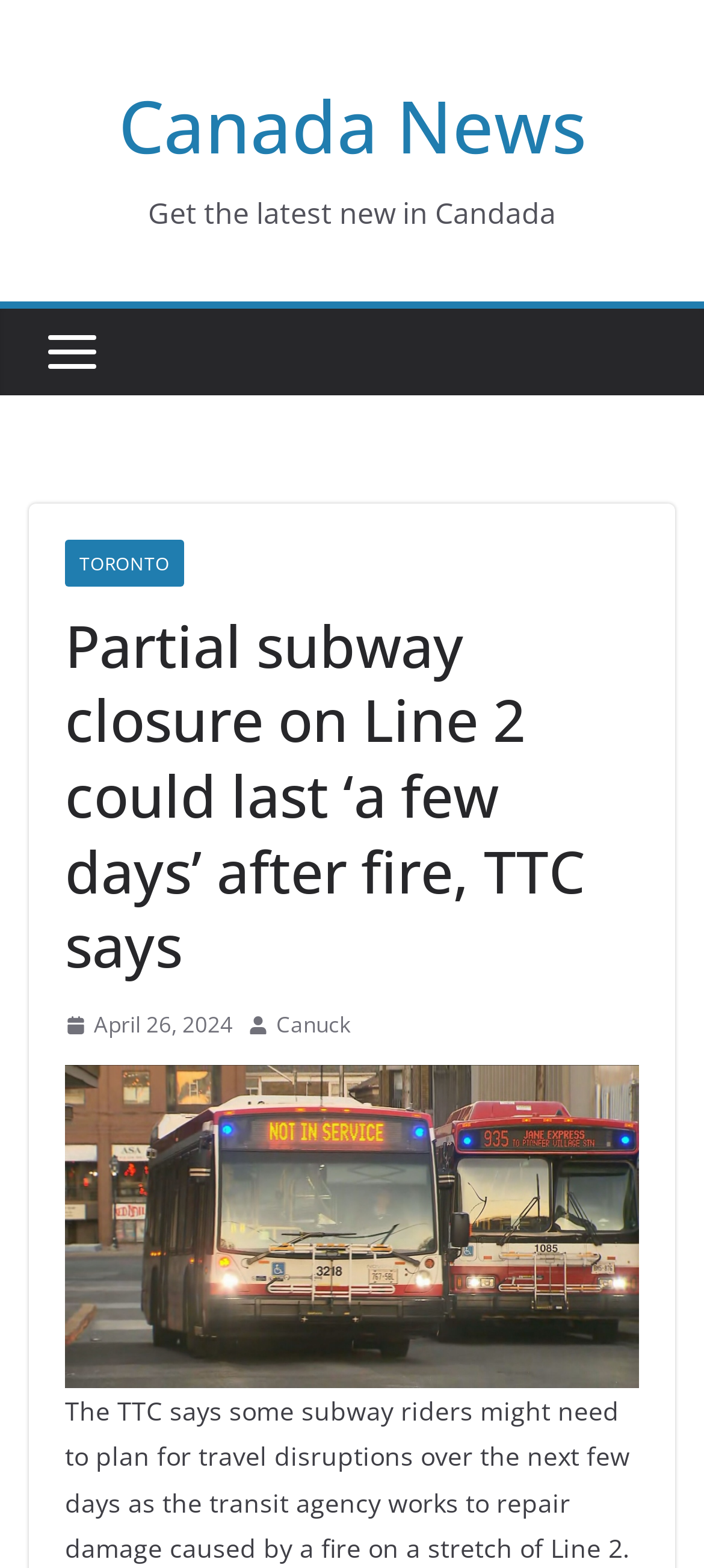What is the date of the news article?
Answer the question using a single word or phrase, according to the image.

April 26, 2024